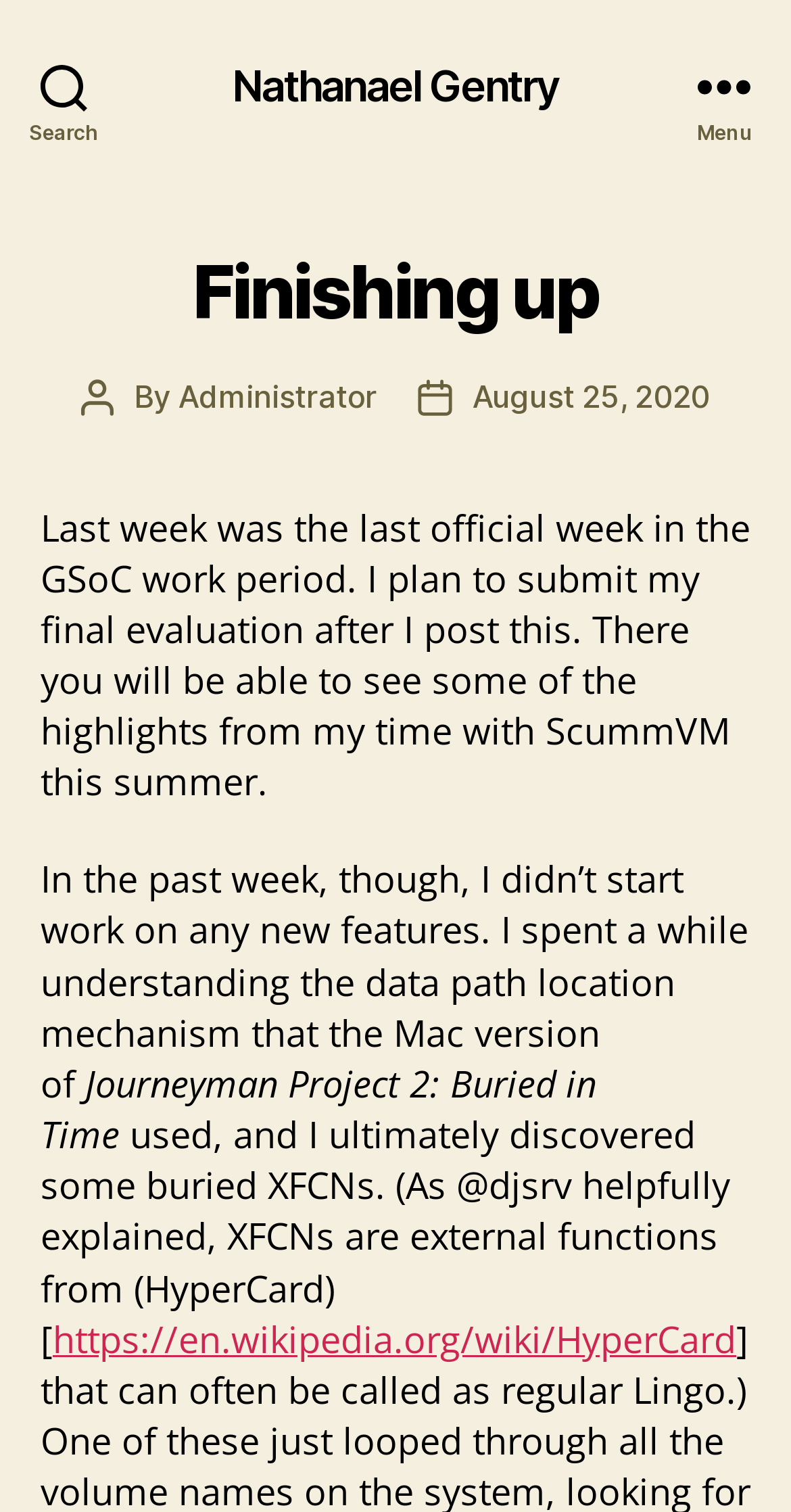What is the name of the project mentioned in the post?
Using the information from the image, answer the question thoroughly.

I found the answer by reading the text in the post, which mentions 'Journeyman Project 2: Buried in Time' as a project related to ScummVM.